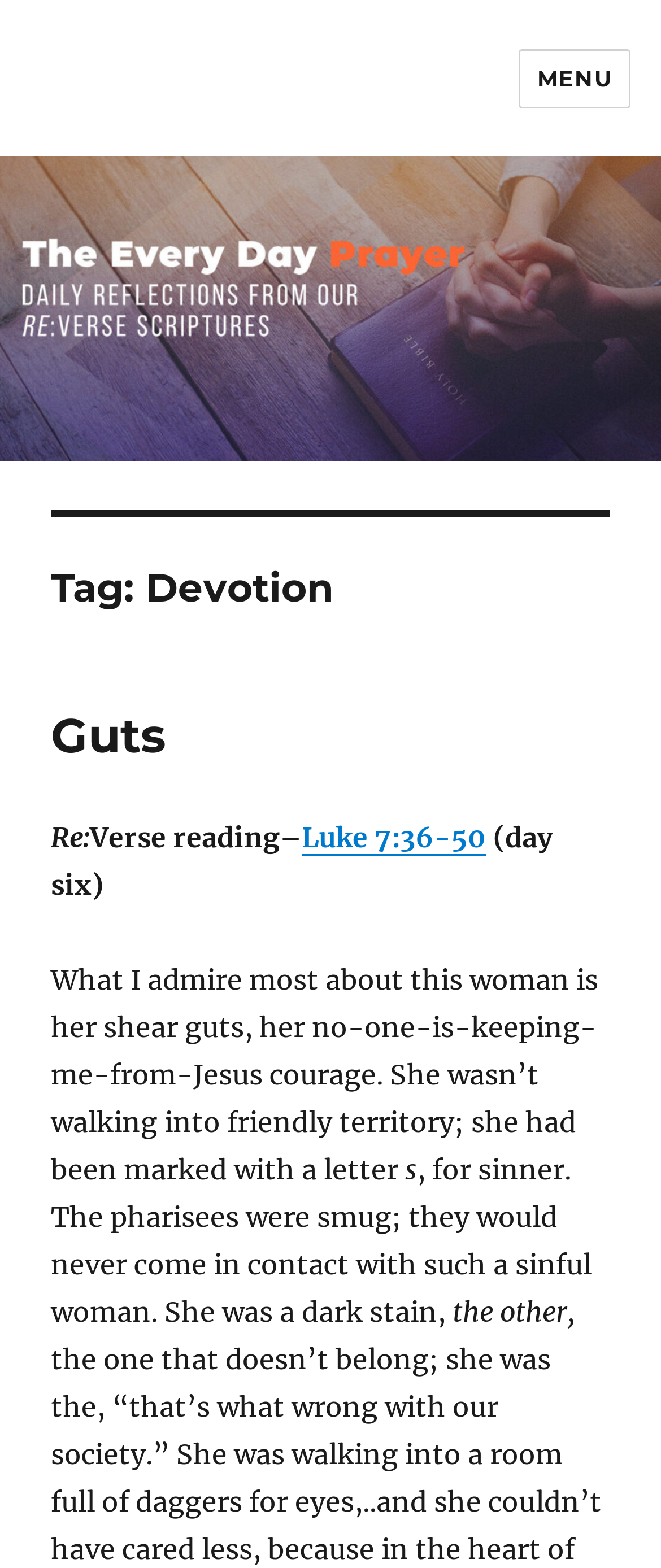Find the bounding box coordinates of the UI element according to this description: "Evolutionary Healer".

None